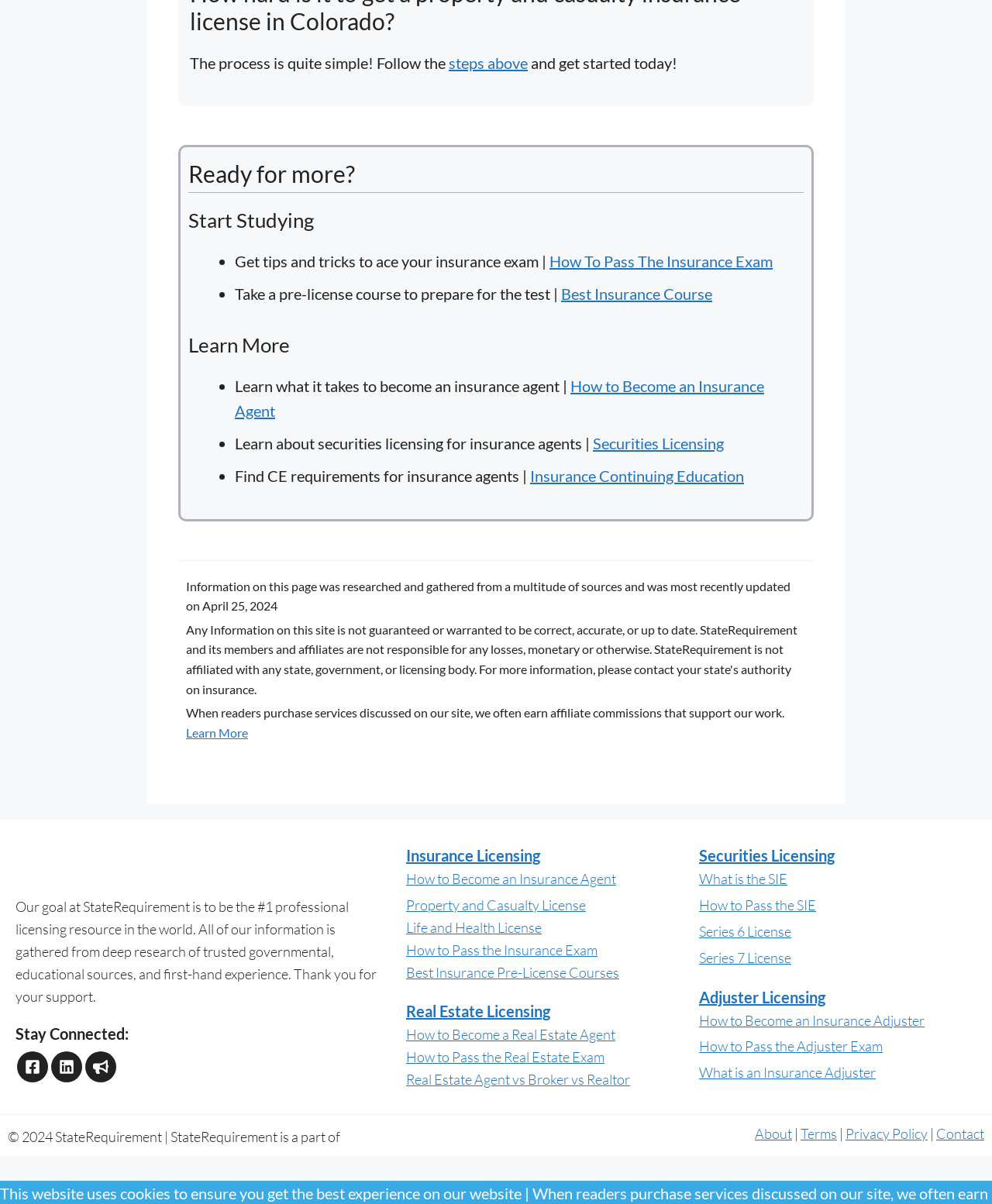Extract the bounding box coordinates for the HTML element that matches this description: "Contact". The coordinates should be four float numbers between 0 and 1, i.e., [left, top, right, bottom].

[0.944, 0.934, 0.992, 0.948]